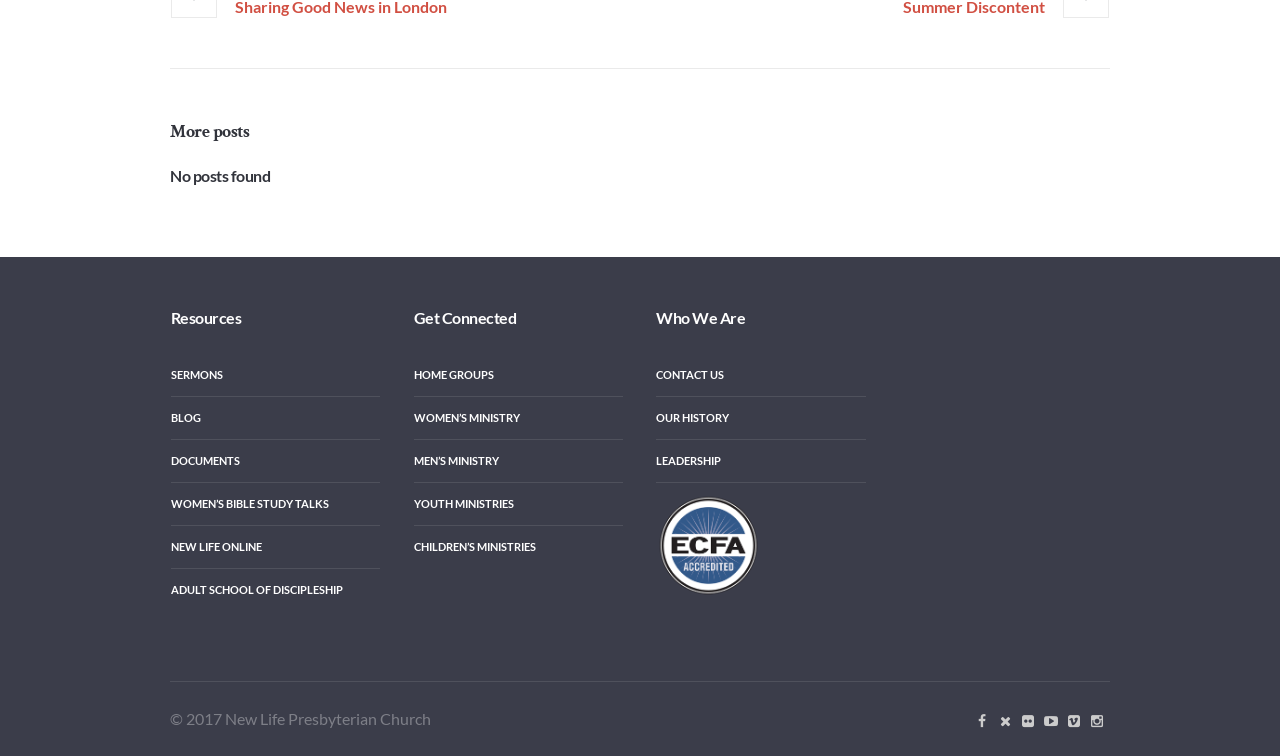What is the text at the bottom of the webpage?
Using the screenshot, give a one-word or short phrase answer.

© 2017 New Life Presbyterian Church